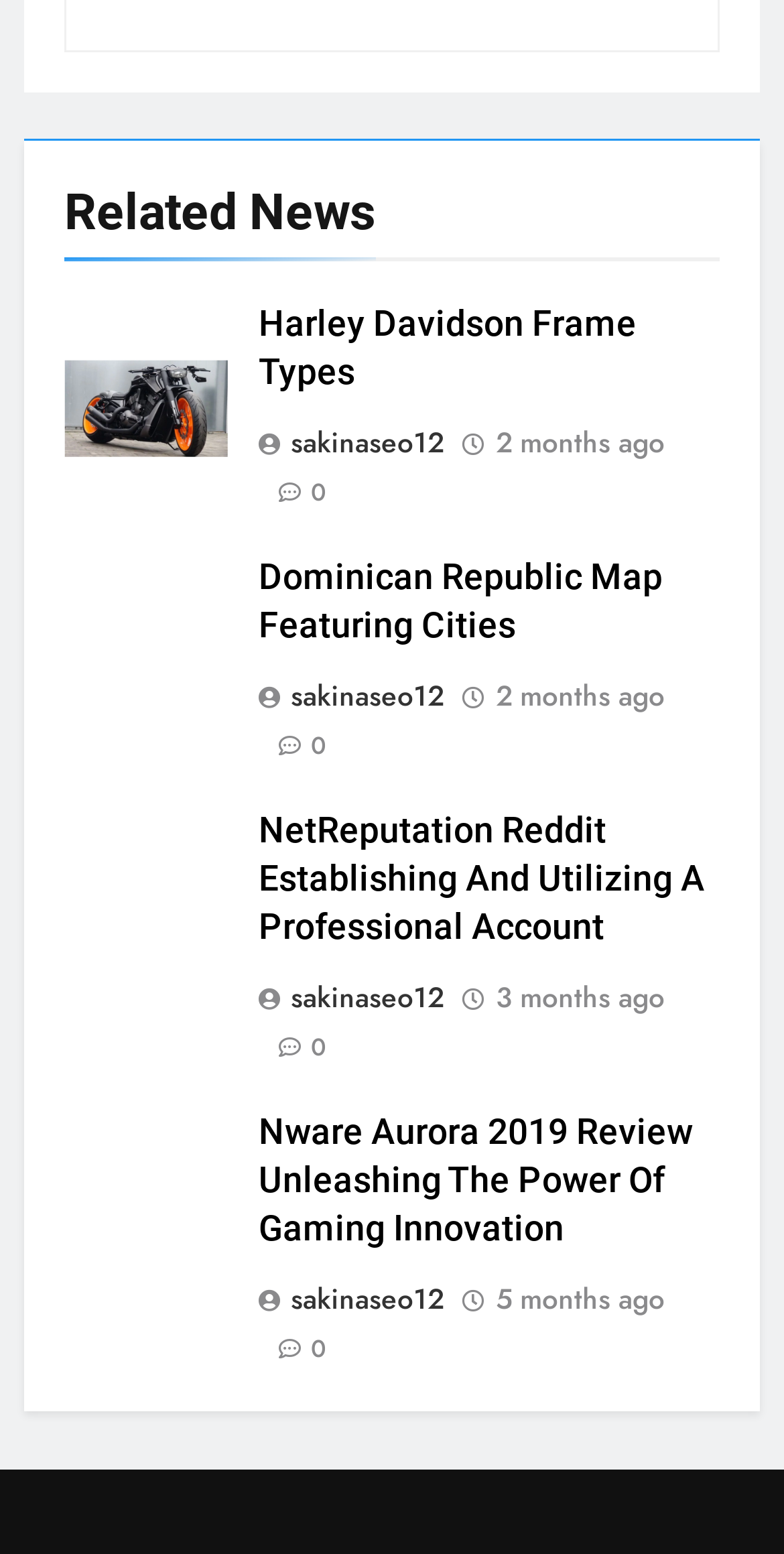Indicate the bounding box coordinates of the element that needs to be clicked to satisfy the following instruction: "Learn about NetReputation Reddit Establishing And Utilizing A Professional Account". The coordinates should be four float numbers between 0 and 1, i.e., [left, top, right, bottom].

[0.329, 0.52, 0.918, 0.613]